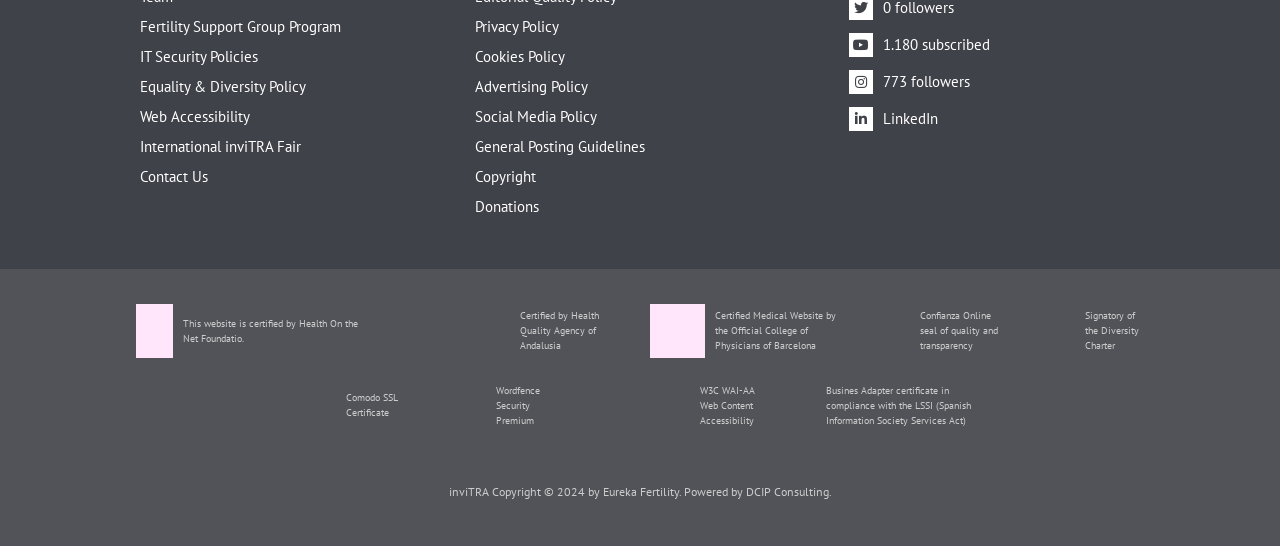What is the name of the company that powered this website?
Please provide an in-depth and detailed response to the question.

I found a static text at the bottom of the webpage with the text 'Powered by DCIP Consulting.' Therefore, the name of the company that powered this website is DCIP Consulting.